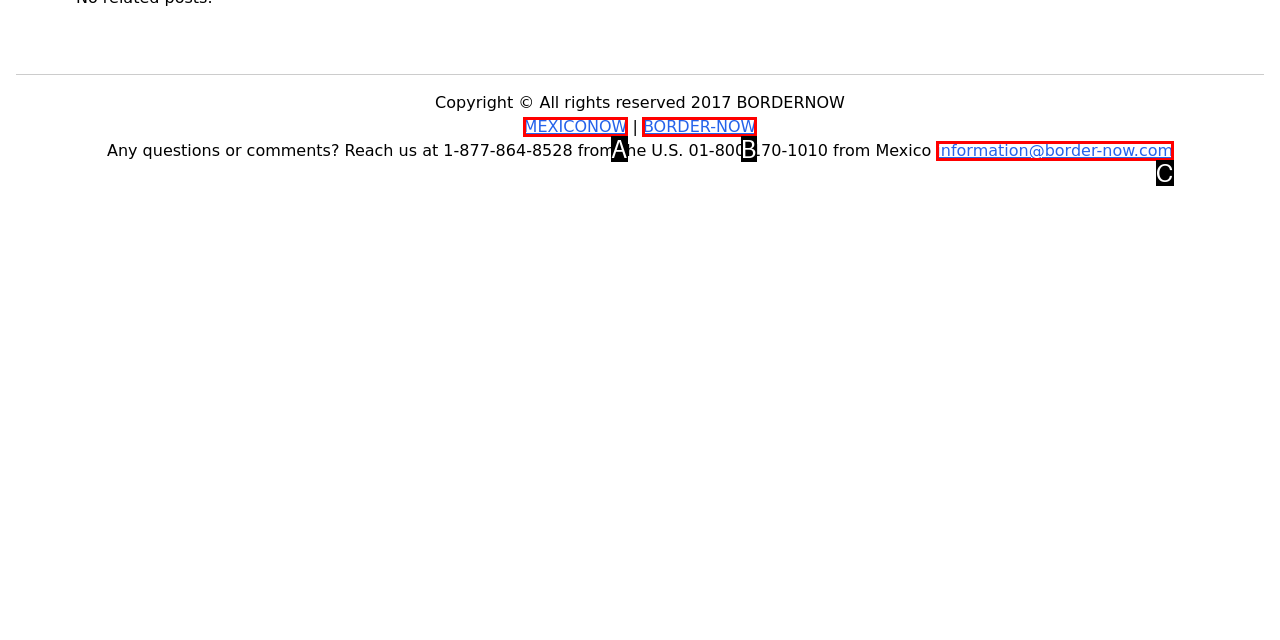Given the description: MEXICONOW, identify the HTML element that fits best. Respond with the letter of the correct option from the choices.

A